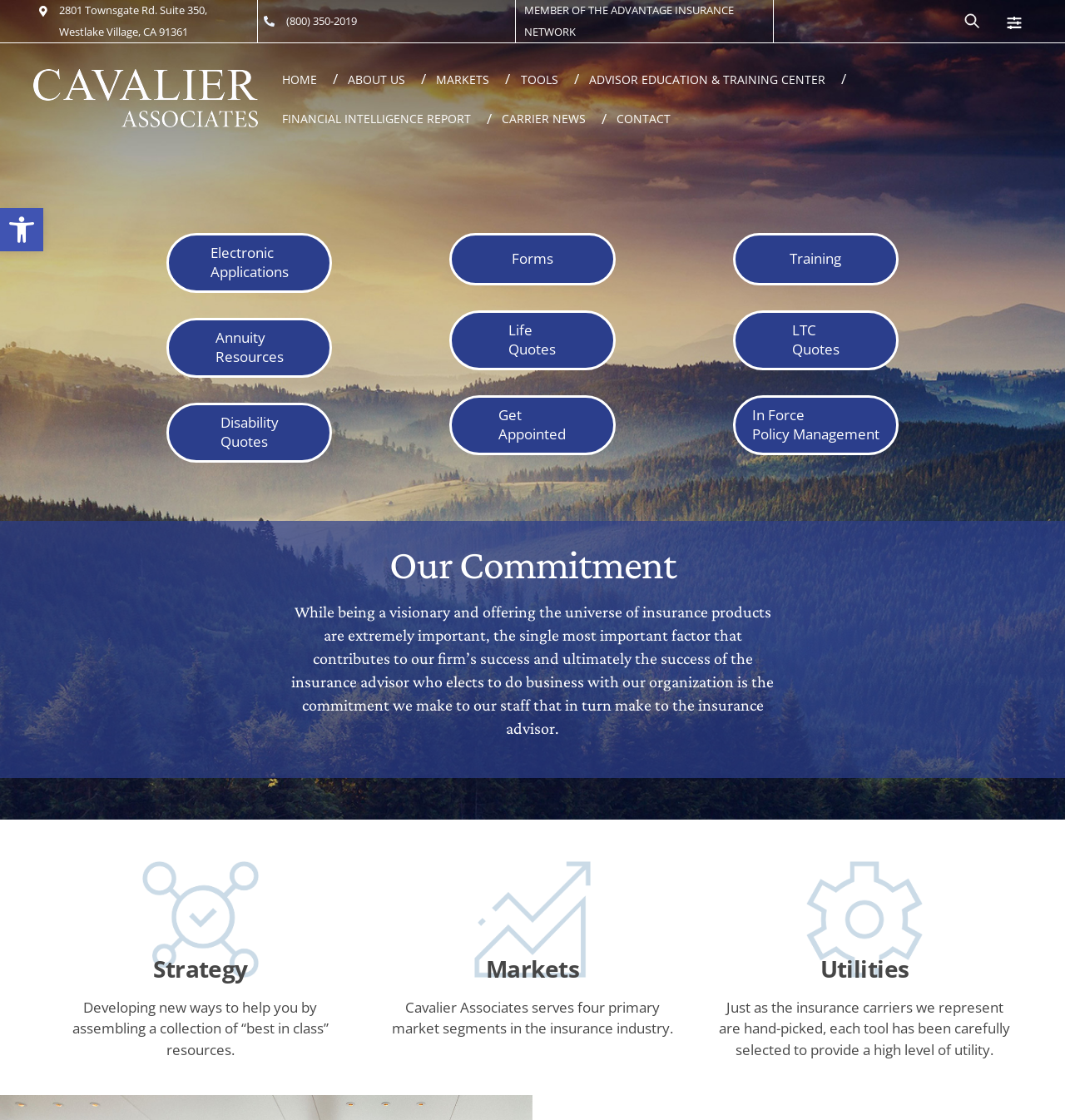Please mark the bounding box coordinates of the area that should be clicked to carry out the instruction: "View the 'MARKETS' page".

[0.403, 0.055, 0.479, 0.087]